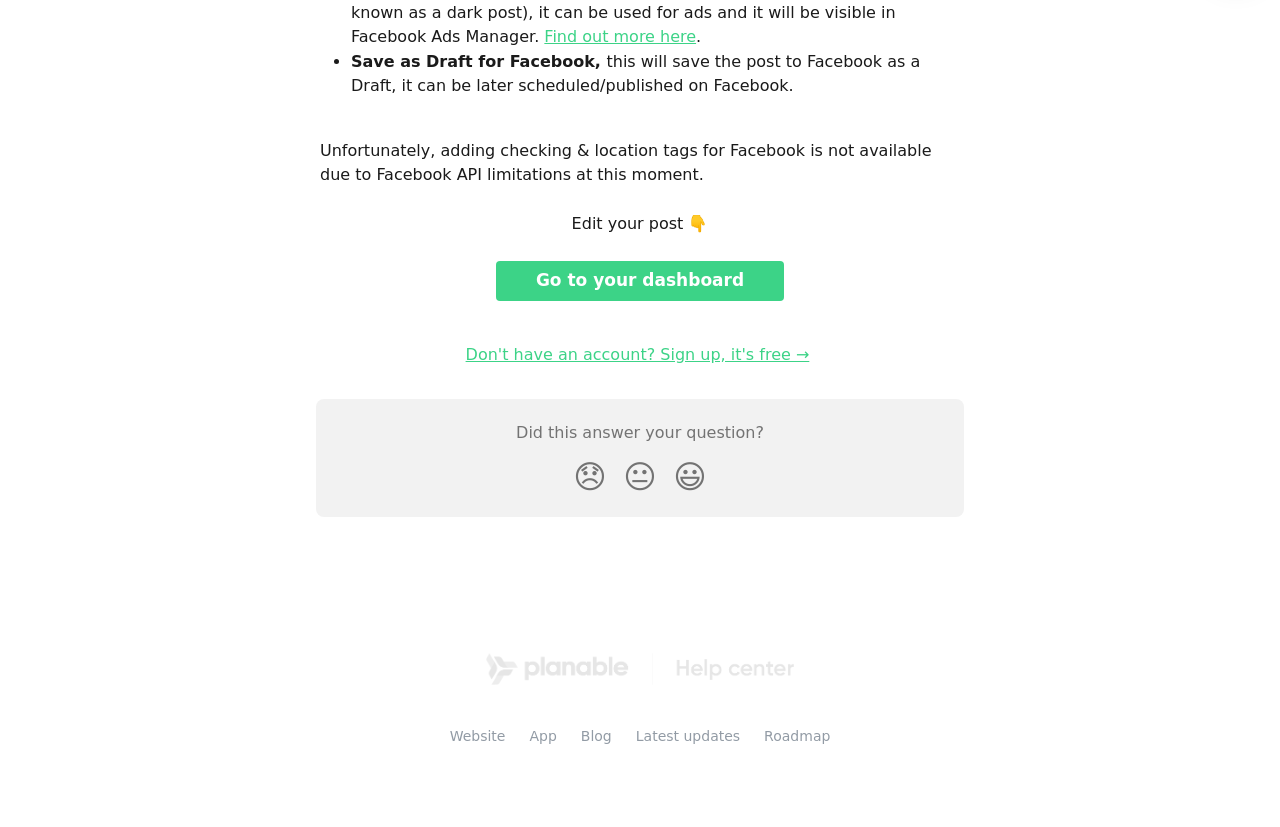What is the purpose of the 'Edit your post' button?
Provide a thorough and detailed answer to the question.

The 'Edit your post' button is likely used to edit the post, allowing the user to make changes to the content before saving or publishing it.